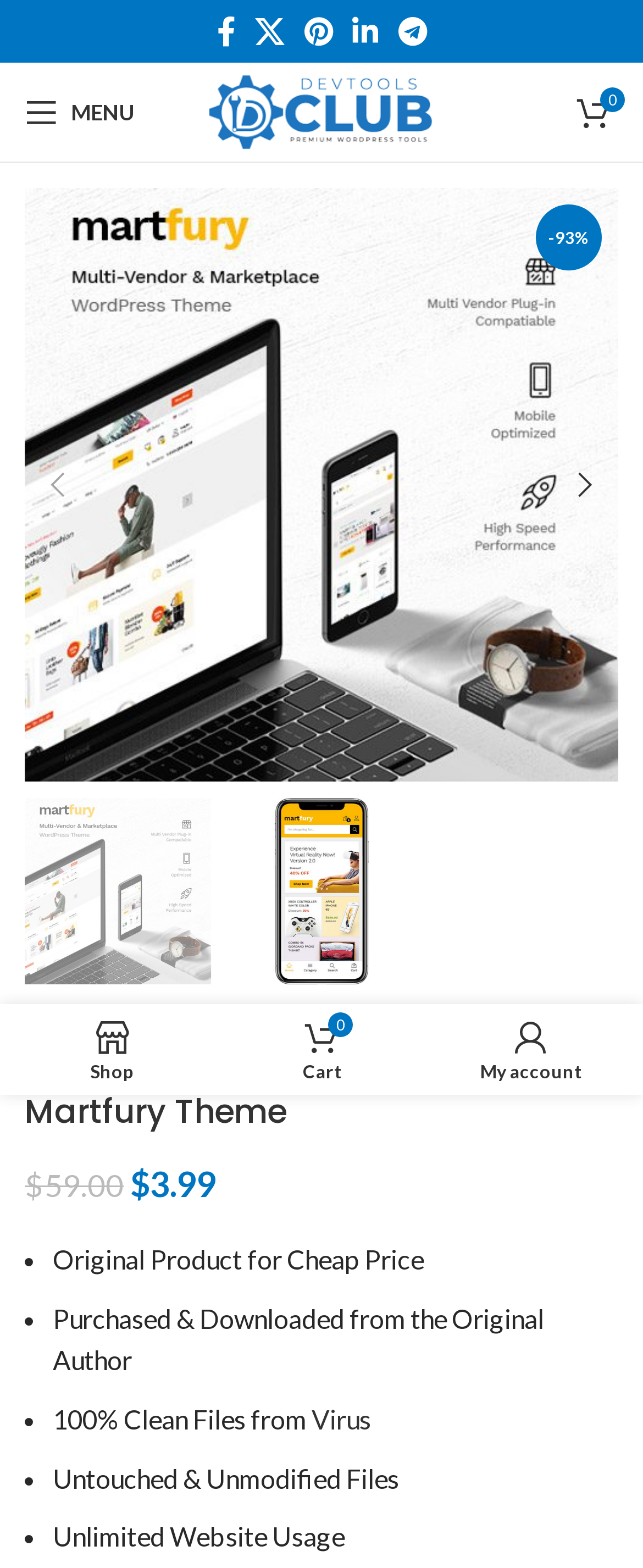Determine the bounding box coordinates for the UI element described. Format the coordinates as (top-left x, top-left y, bottom-right x, bottom-right y) and ensure all values are between 0 and 1. Element description: Menu

[0.013, 0.05, 0.236, 0.093]